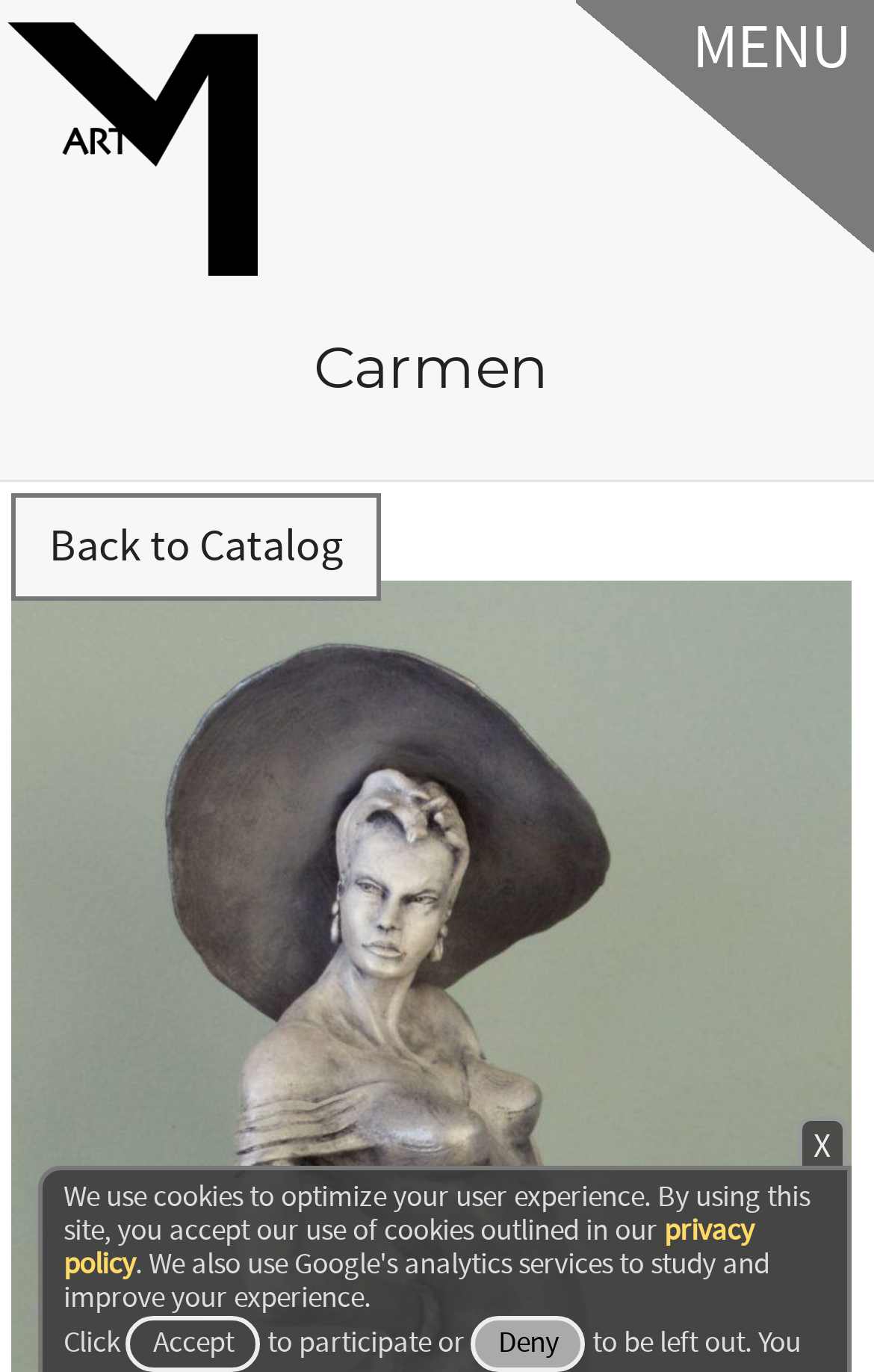Utilize the information from the image to answer the question in detail:
Can users go back to the catalog?

The StaticText element 'Back to Catalog' is present on the webpage, indicating that users can navigate back to the catalog from the current page.